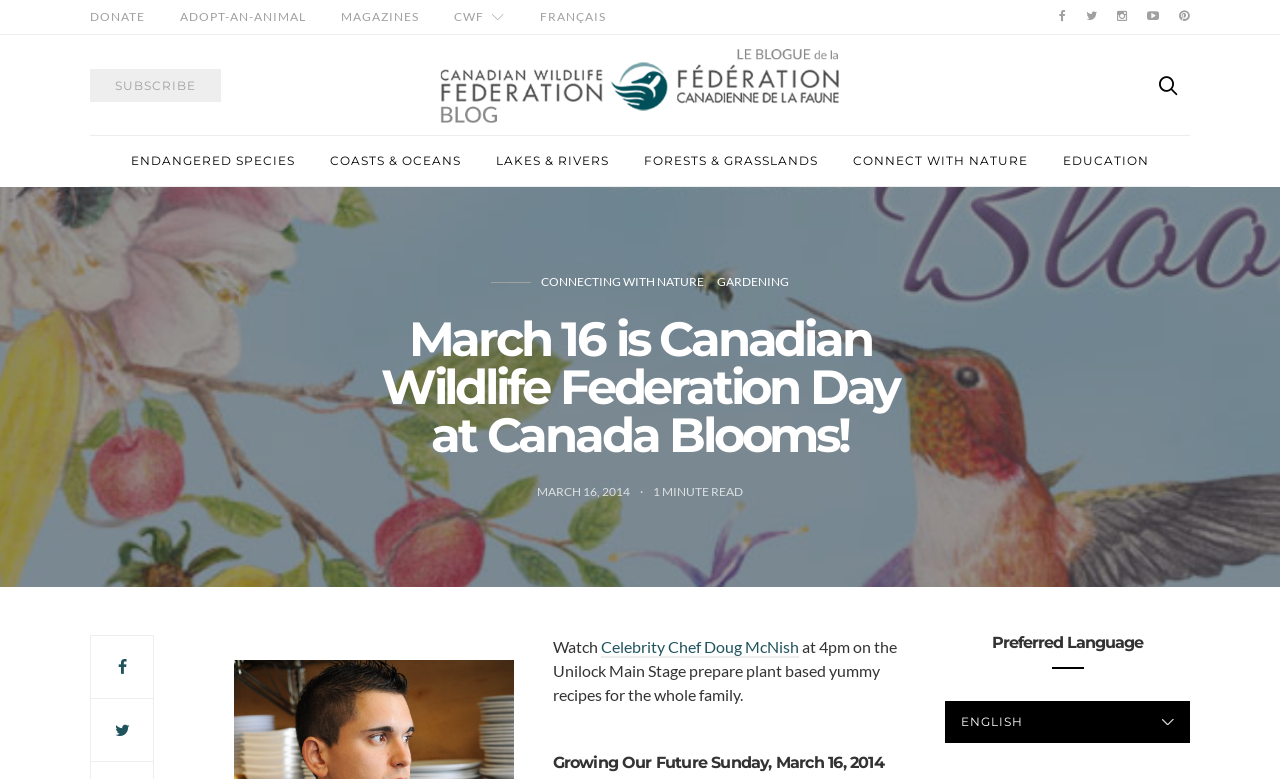Identify the main heading of the webpage and provide its text content.

March 16 is Canadian Wildlife Federation Day at Canada Blooms!